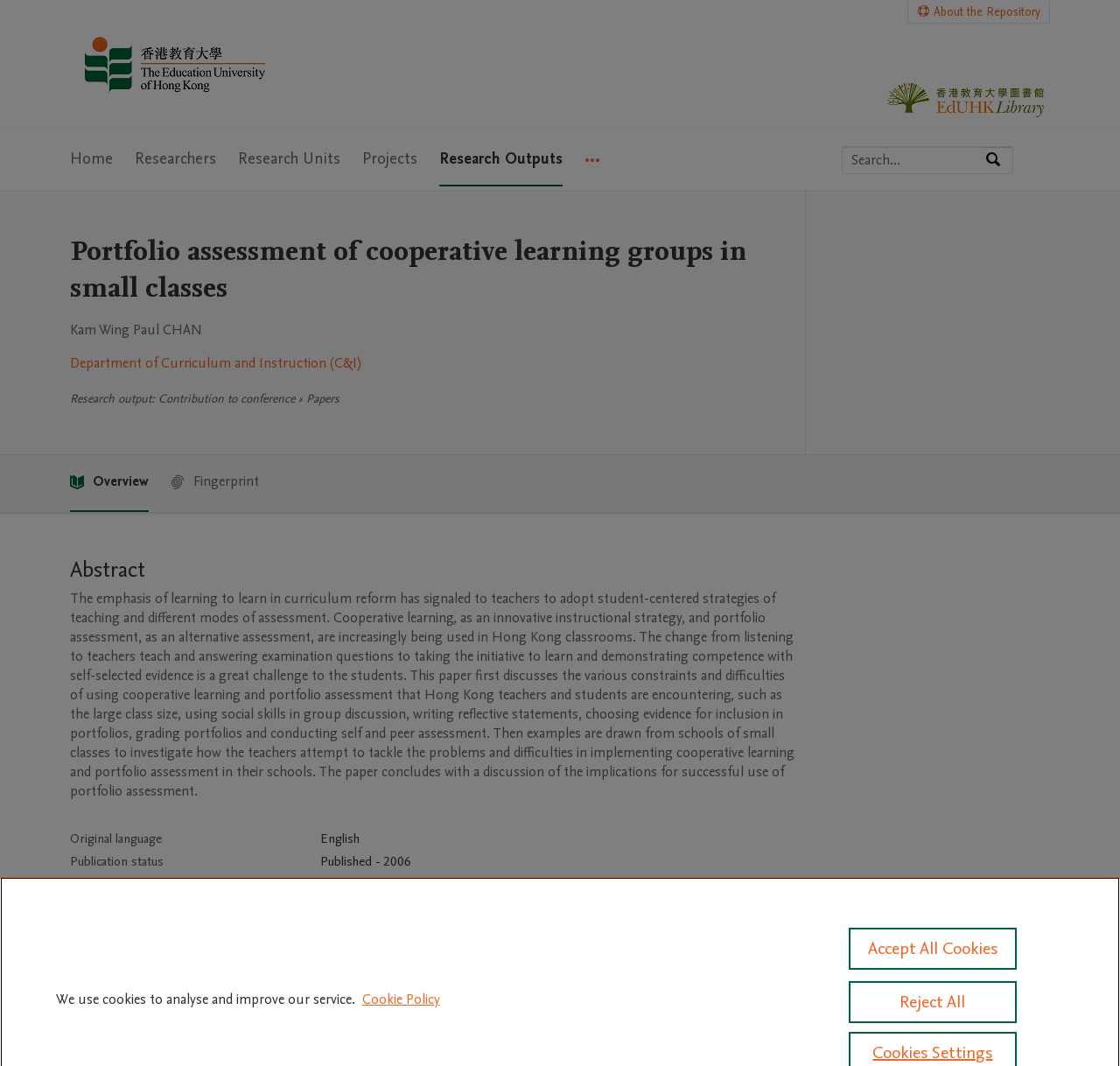Offer a detailed account of what is visible on the webpage.

This webpage is about a research paper titled "Portfolio assessment of cooperative learning groups in small classes" from the EdUHK Research Repository. At the top left corner, there is a logo of the EdUHK Research Repository, accompanied by a link to the repository's home page. Below the logo, there is a main navigation menu with links to "Home", "Researchers", "Research Units", "Projects", "Research Outputs", and "More navigation options".

On the right side of the navigation menu, there is a search bar with a label "Search by expertise, name or affiliation" and a search button. Below the search bar, there is a heading with the title of the research paper, followed by the author's name, "Kam Wing Paul CHAN", and the department he belongs to, "Department of Curriculum and Instruction (C&I)".

The main content of the webpage is divided into several sections. The first section is about the research output, which is a contribution to a conference, specifically a paper. Below this section, there is a publication metrics section with links to "Overview" and "Fingerprint".

The next section is the abstract of the research paper, which discusses the challenges of using cooperative learning and portfolio assessment in Hong Kong classrooms. Following the abstract, there is a table with information about the paper, including the original language and publication status.

Below the table, there are sections for citation and keywords. The citation section provides the full citation of the paper, while the keywords section lists the keywords related to the paper, including "Primary Education" and "Teacher Education and Professional Development".

At the bottom of the webpage, there is a notice about cookies, with links to more information about privacy and a cookie policy. There are also buttons to reject or accept all cookies.